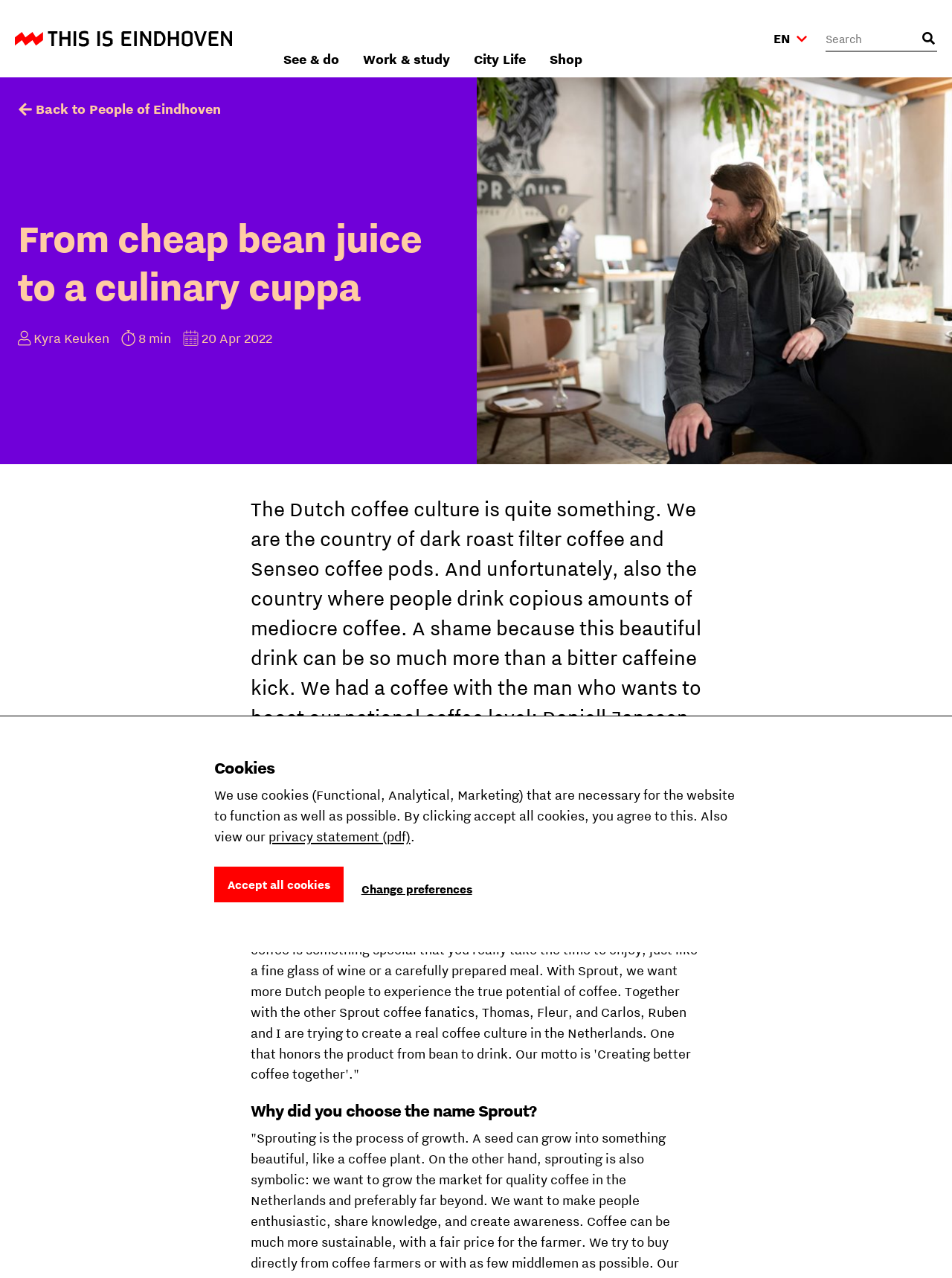Review the image closely and give a comprehensive answer to the question: Where did Daniell and Ruben Janssen run a coffee business before?

According to the text, Daniell and Ruben Janssen ran a coffee business in Australia before returning to the Netherlands and founding Sprout Coffee Roasters.